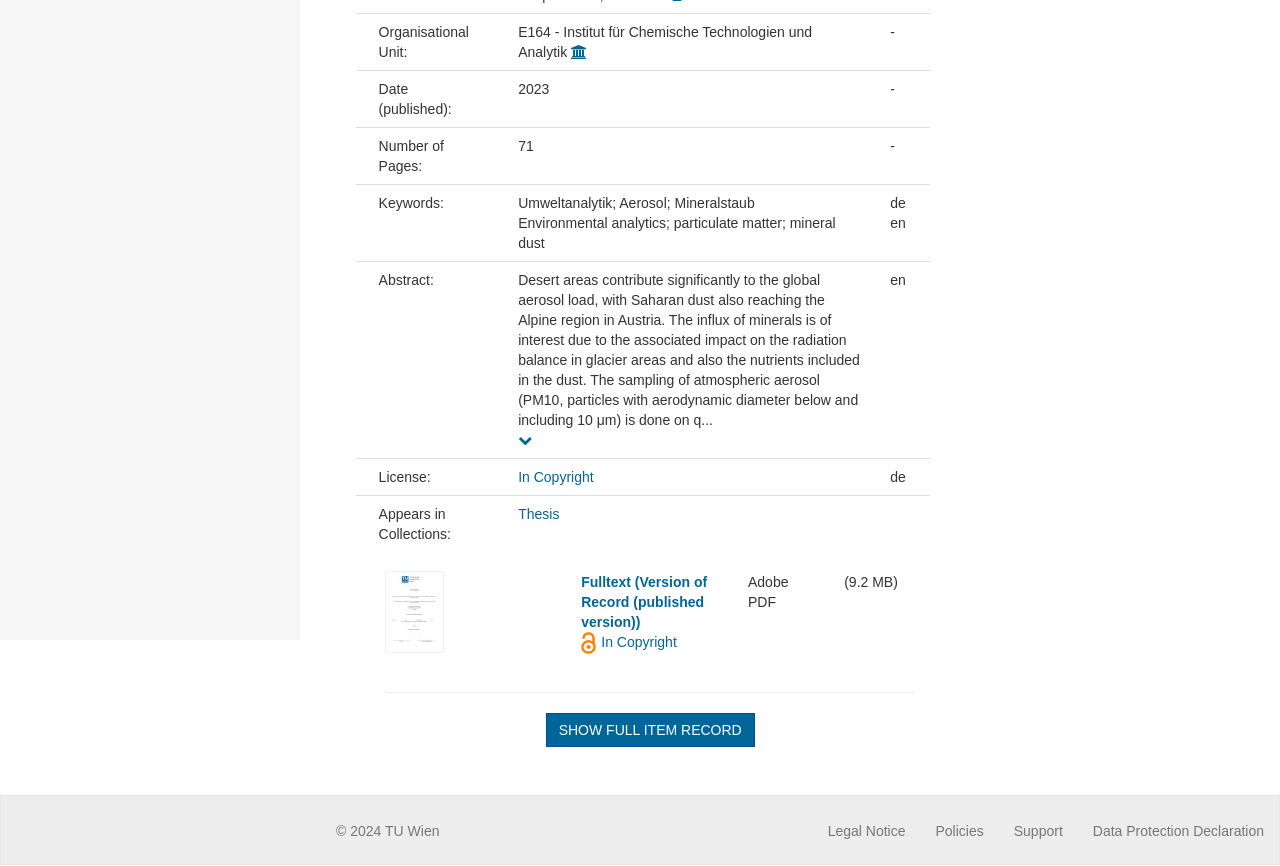Given the description Data Protection Declaration, predict the bounding box coordinates of the UI element. Ensure the coordinates are in the format (top-left x, top-left y, bottom-right x, bottom-right y) and all values are between 0 and 1.

[0.854, 0.95, 0.988, 0.968]